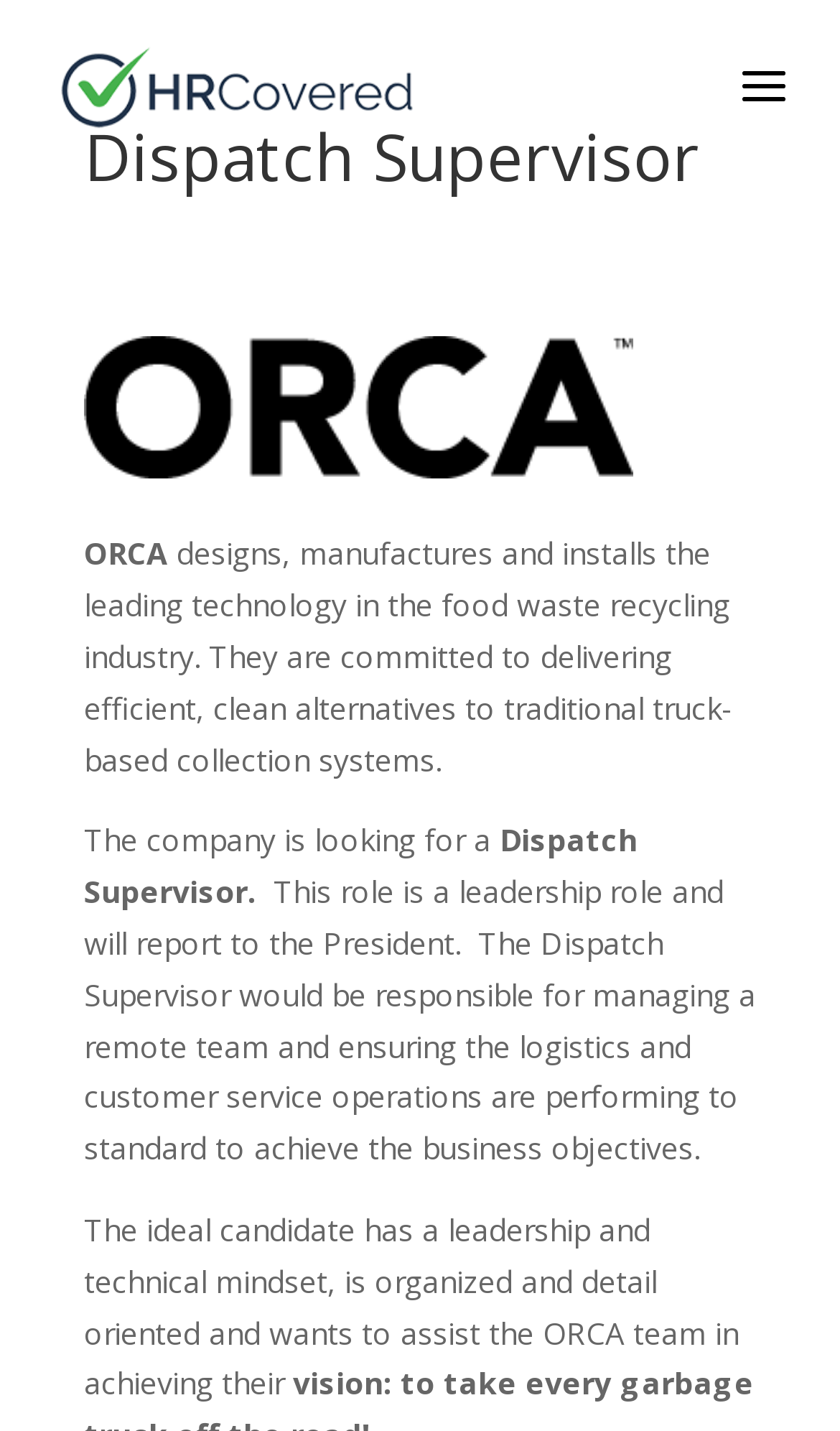Give a short answer using one word or phrase for the question:
Who does the Dispatch Supervisor report to?

The President